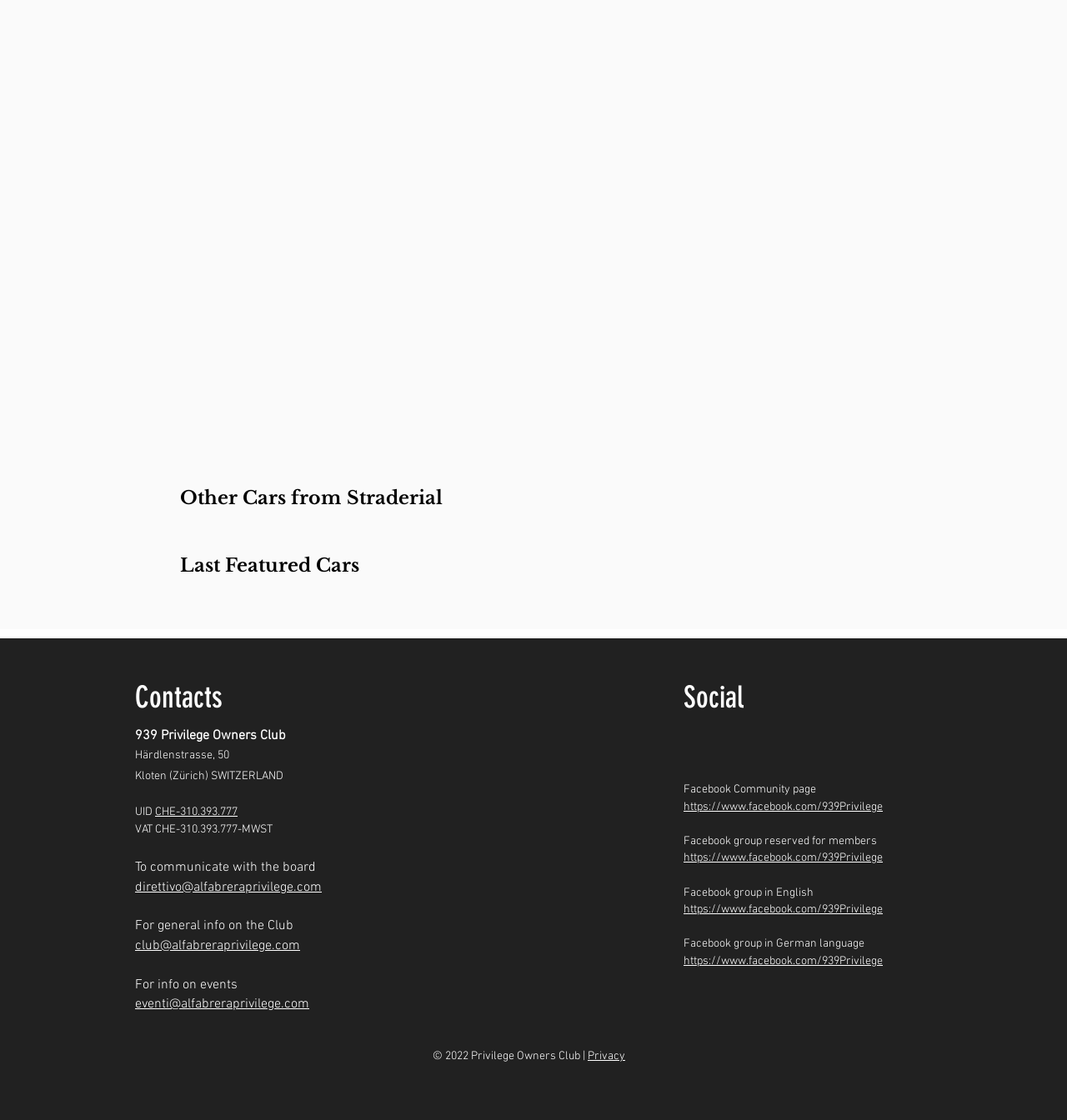Determine the bounding box coordinates for the region that must be clicked to execute the following instruction: "Check 'Privacy'".

[0.551, 0.937, 0.586, 0.95]